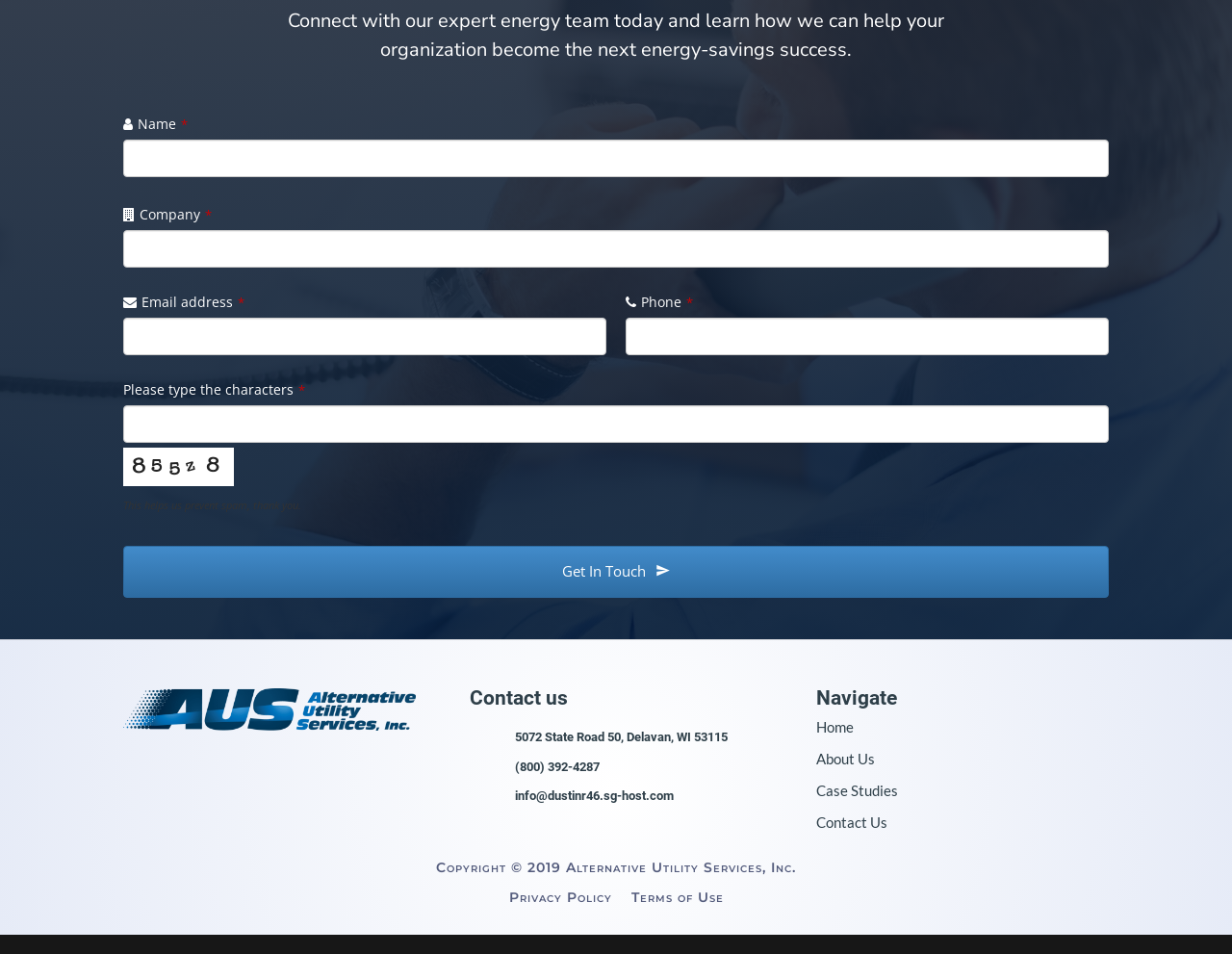Identify the bounding box for the UI element described as: "info@dustinr46.sg-host.com". The coordinates should be four float numbers between 0 and 1, i.e., [left, top, right, bottom].

[0.418, 0.827, 0.547, 0.842]